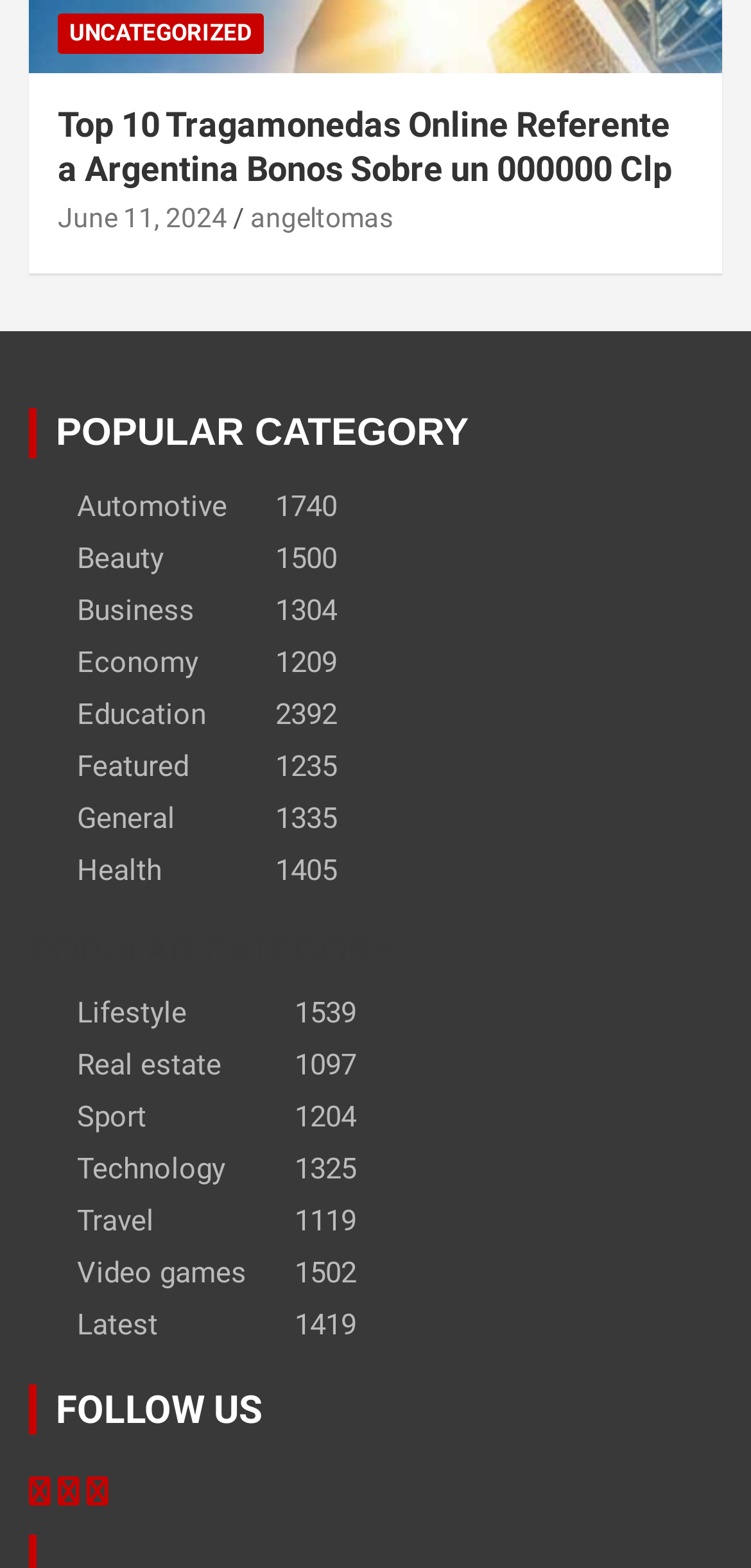Identify the bounding box coordinates of the section that should be clicked to achieve the task described: "Click on Top 10 Tragamonedas Online Referente a Argentina Bonos Sobre un 000000 Clp".

[0.077, 0.066, 0.895, 0.12]